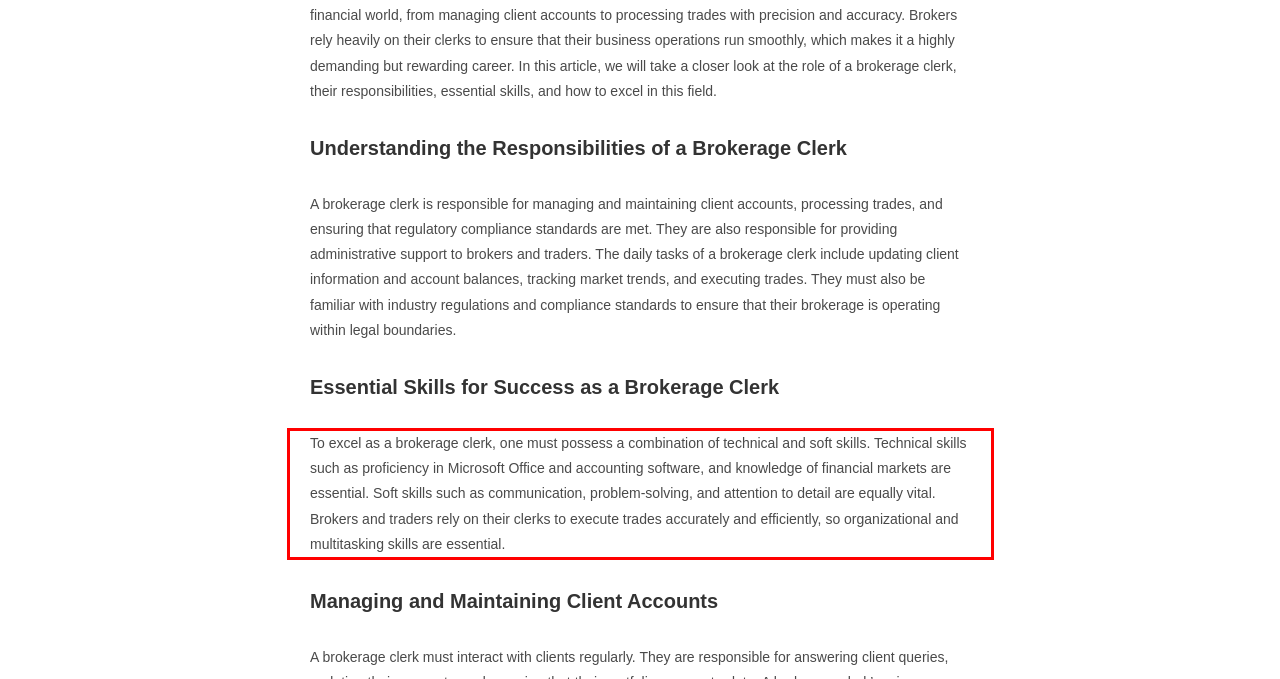Given a screenshot of a webpage containing a red rectangle bounding box, extract and provide the text content found within the red bounding box.

To excel as a brokerage clerk, one must possess a combination of technical and soft skills. Technical skills such as proficiency in Microsoft Office and accounting software, and knowledge of financial markets are essential. Soft skills such as communication, problem-solving, and attention to detail are equally vital. Brokers and traders rely on their clerks to execute trades accurately and efficiently, so organizational and multitasking skills are essential.